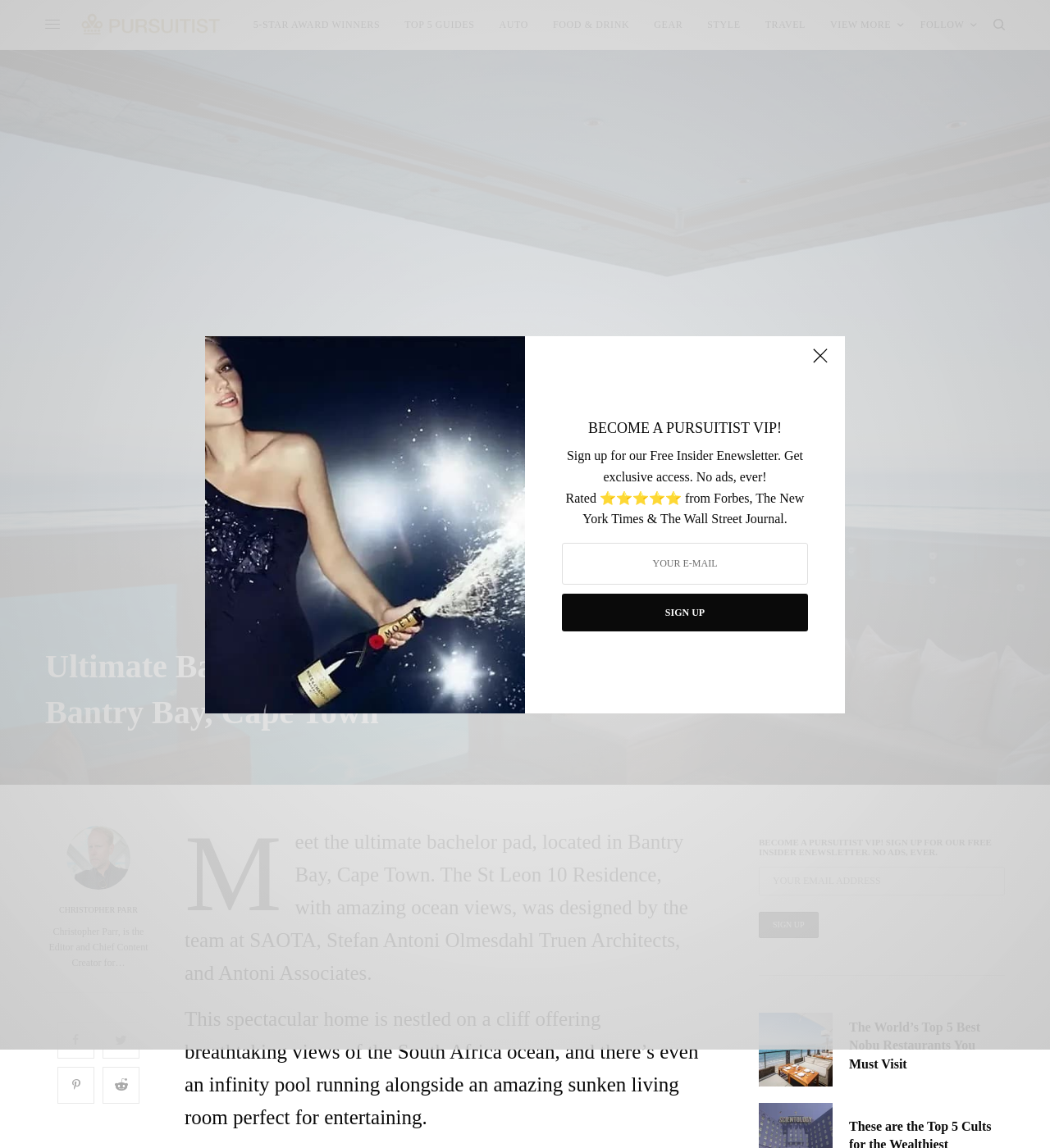What is the name of the editor and chief content creator for Pursuitist?
Using the information from the image, provide a comprehensive answer to the question.

I found the answer by looking at the link element that says 'CHRISTOPHER PARR' and also the static text that describes him as 'Christopher Parr, is the Editor and Chief Content Creator for…'.